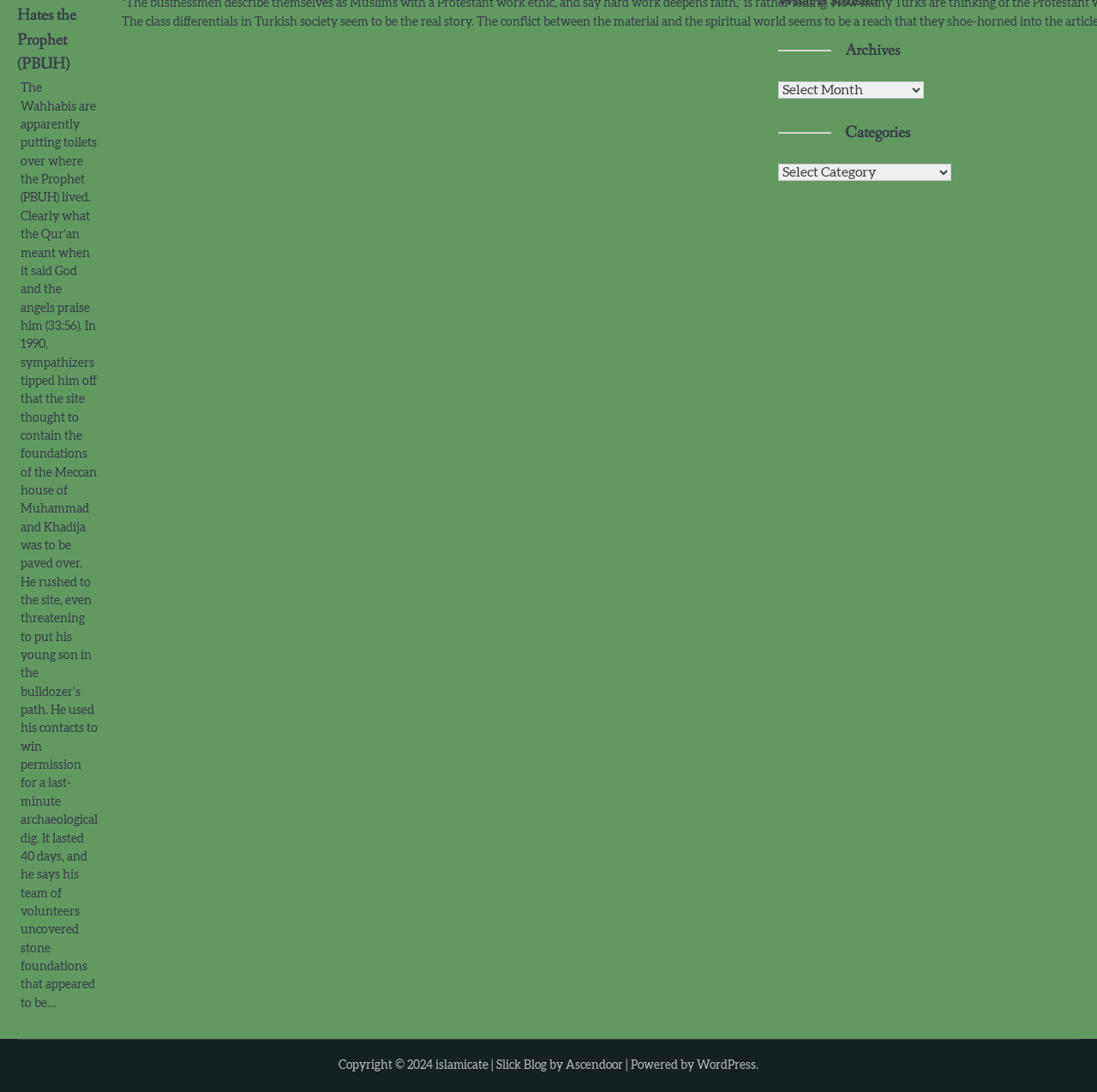Using the provided description Ascendoor, find the bounding box coordinates for the UI element. Provide the coordinates in (top-left x, top-left y, bottom-right x, bottom-right y) format, ensuring all values are between 0 and 1.

[0.516, 0.97, 0.568, 0.981]